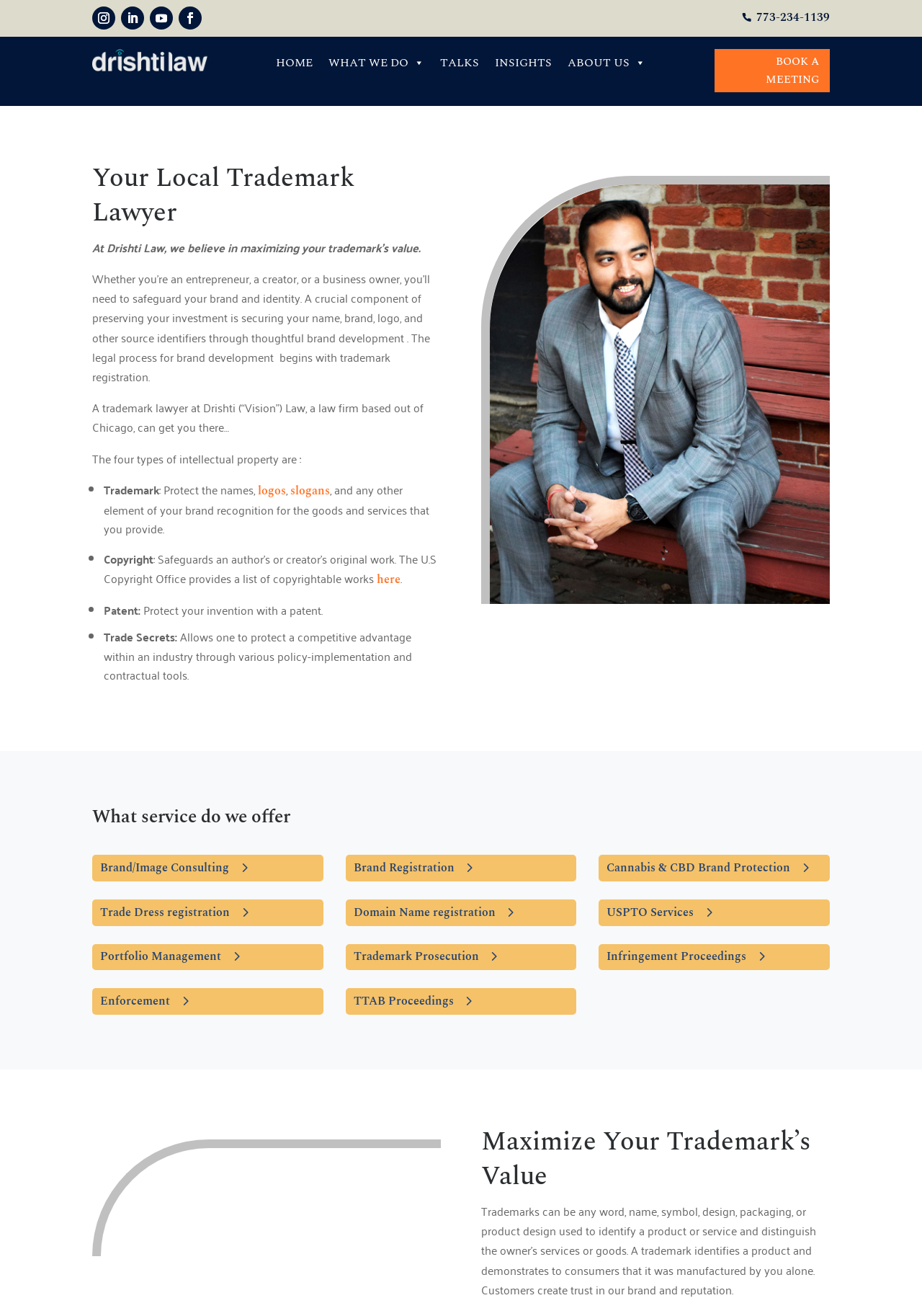What services are offered by the law firm?
Look at the image and respond with a one-word or short-phrase answer.

Multiple services